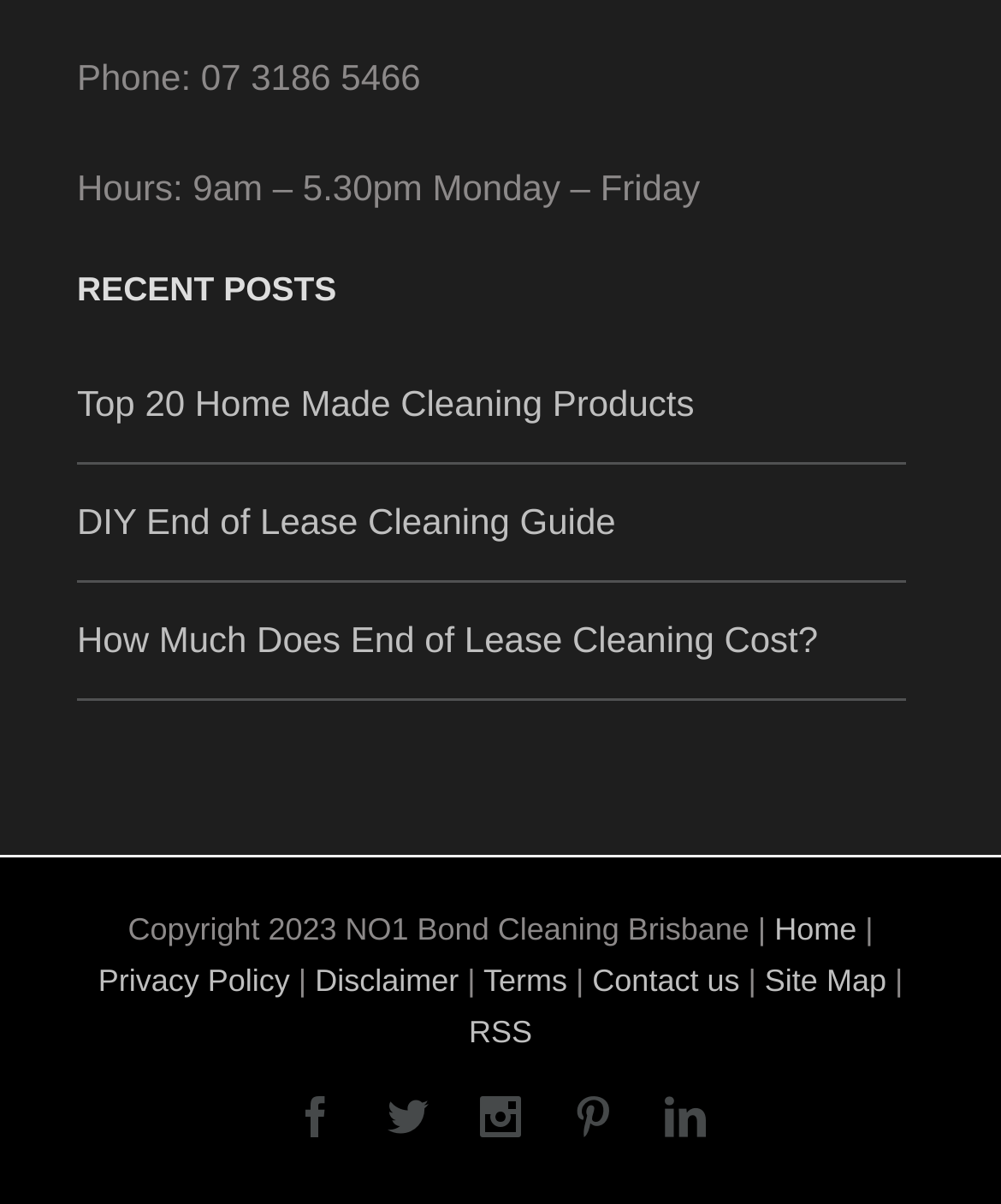Find the bounding box of the element with the following description: "Contact us". The coordinates must be four float numbers between 0 and 1, formatted as [left, top, right, bottom].

[0.592, 0.799, 0.739, 0.829]